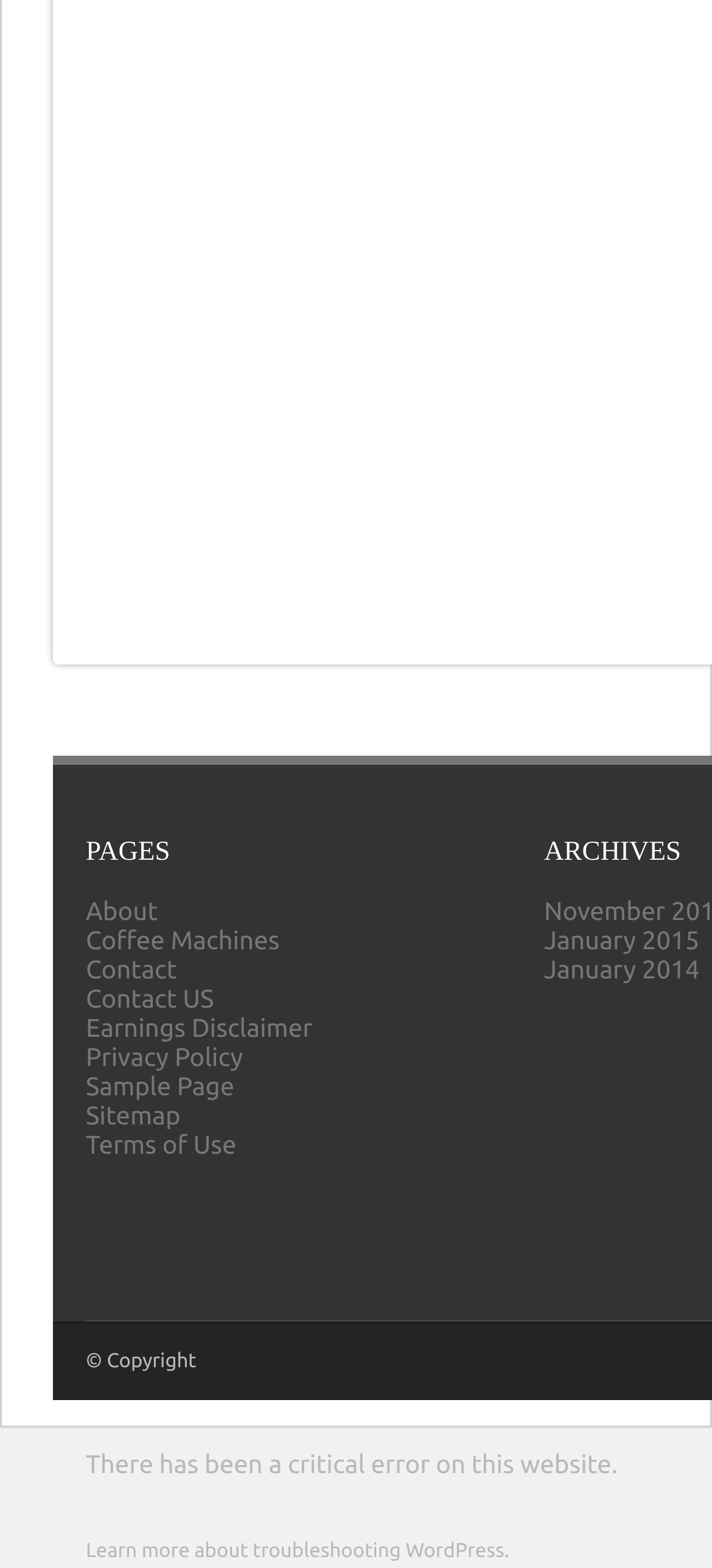Please provide a comprehensive response to the question based on the details in the image: What is the purpose of the last link on the webpage?

I found a link element with the text 'Learn more about troubleshooting WordPress.' at the bottom of the webpage, which suggests that the purpose of this link is to provide more information about troubleshooting WordPress.